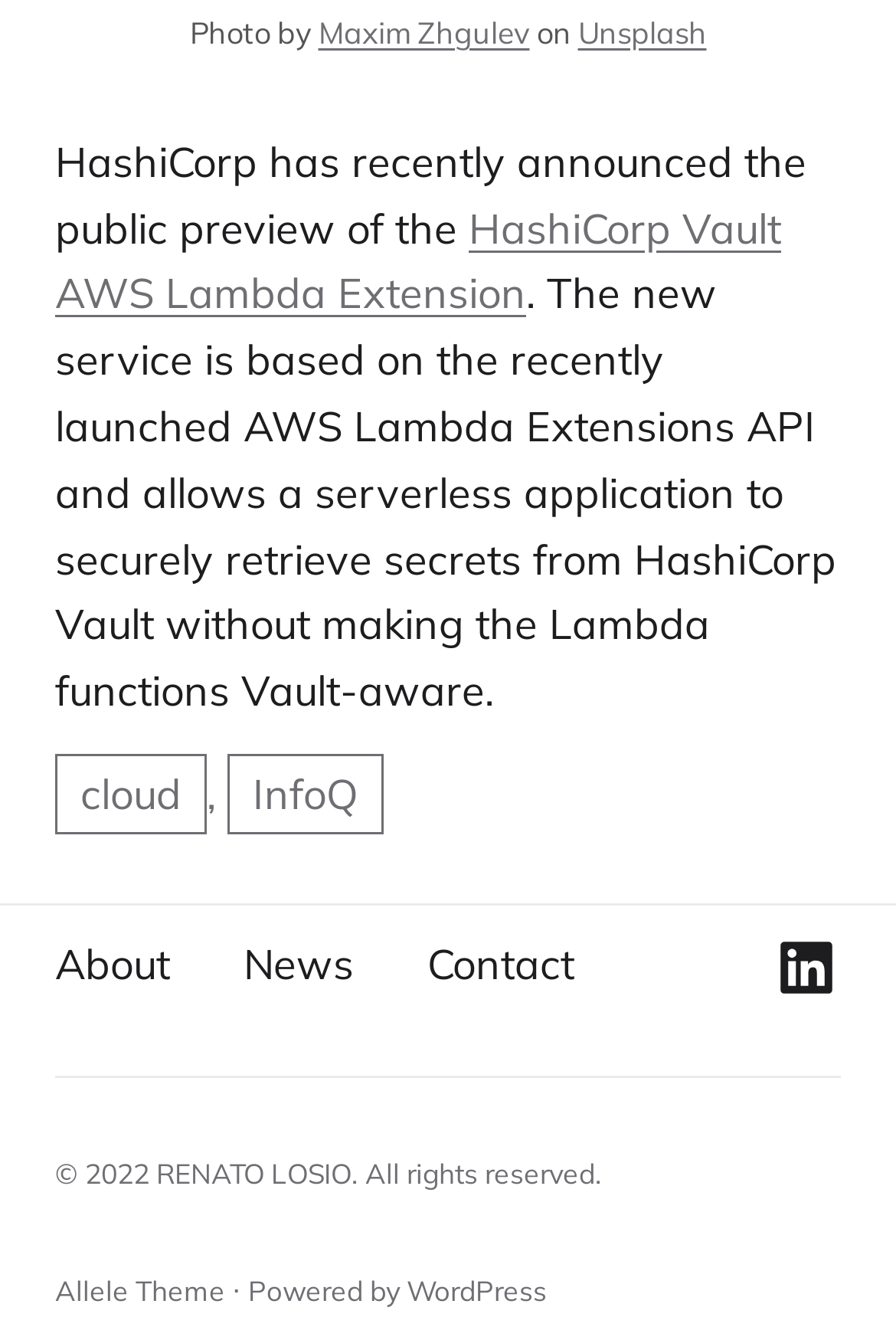What is the name of the service announced by HashiCorp?
Use the image to answer the question with a single word or phrase.

HashiCorp Vault AWS Lambda Extension